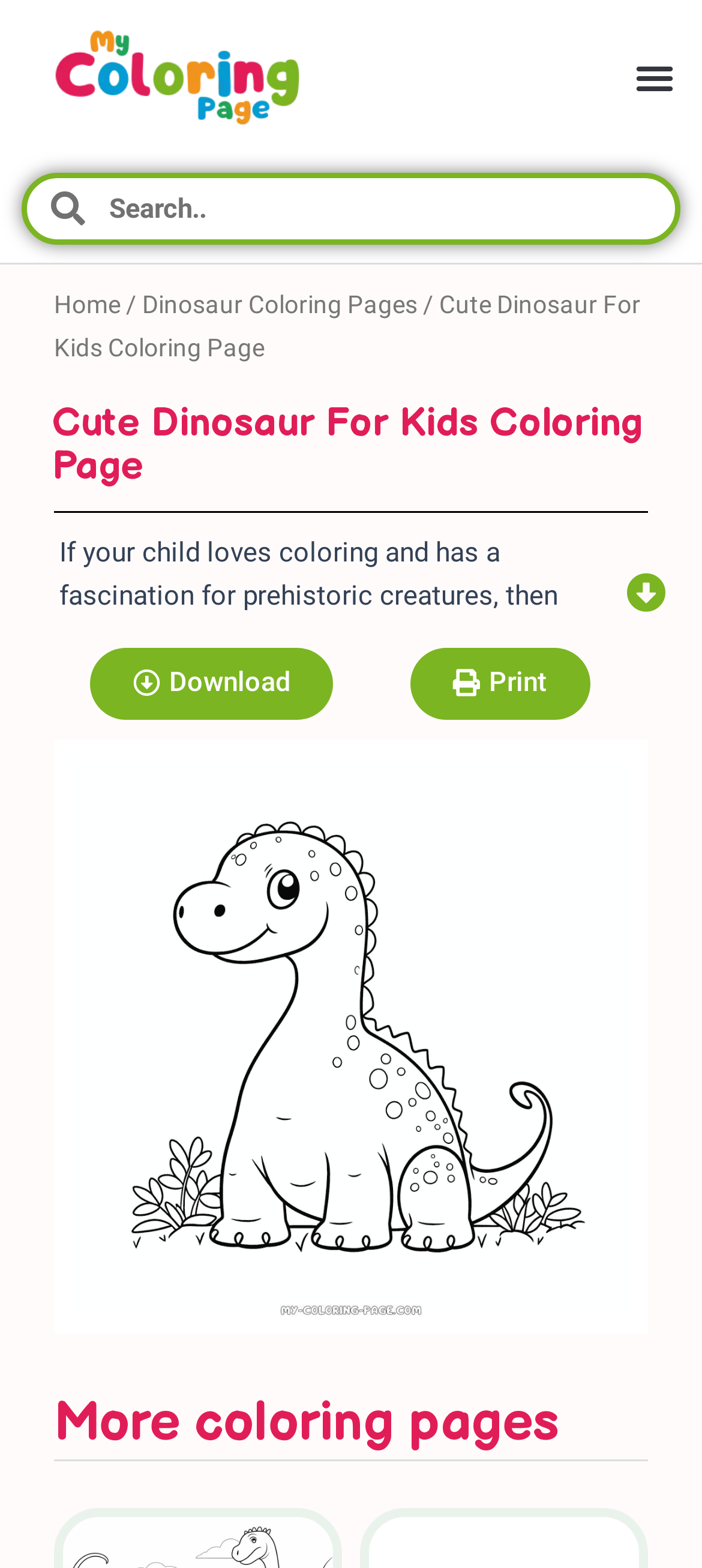Analyze and describe the webpage in a detailed narrative.

This webpage is about a cute dinosaur coloring page for kids. At the top left, there is a link to "My Coloring Page" accompanied by a small image with the same name. On the top right, there is a menu toggle button and a search bar. Below the search bar, there are three links: "Home", "Dinosaur Coloring Pages", and a breadcrumb trail showing the current page's title.

The main content of the page starts with a heading that reads "Cute Dinosaur For Kids Coloring Page". Below the heading, there is a paragraph describing the coloring page, stating that it is perfect for kids who love coloring and are fascinated by prehistoric creatures. The paragraph is followed by two more paragraphs, one explaining the benefits of coloring for children's development, and another discussing dinosaurs and their fascination.

On the right side of the text, there are two buttons, "Download" and "Print", allowing users to access the coloring page. Below the buttons, there is a large image of the cute dinosaur coloring page, which takes up most of the page's width.